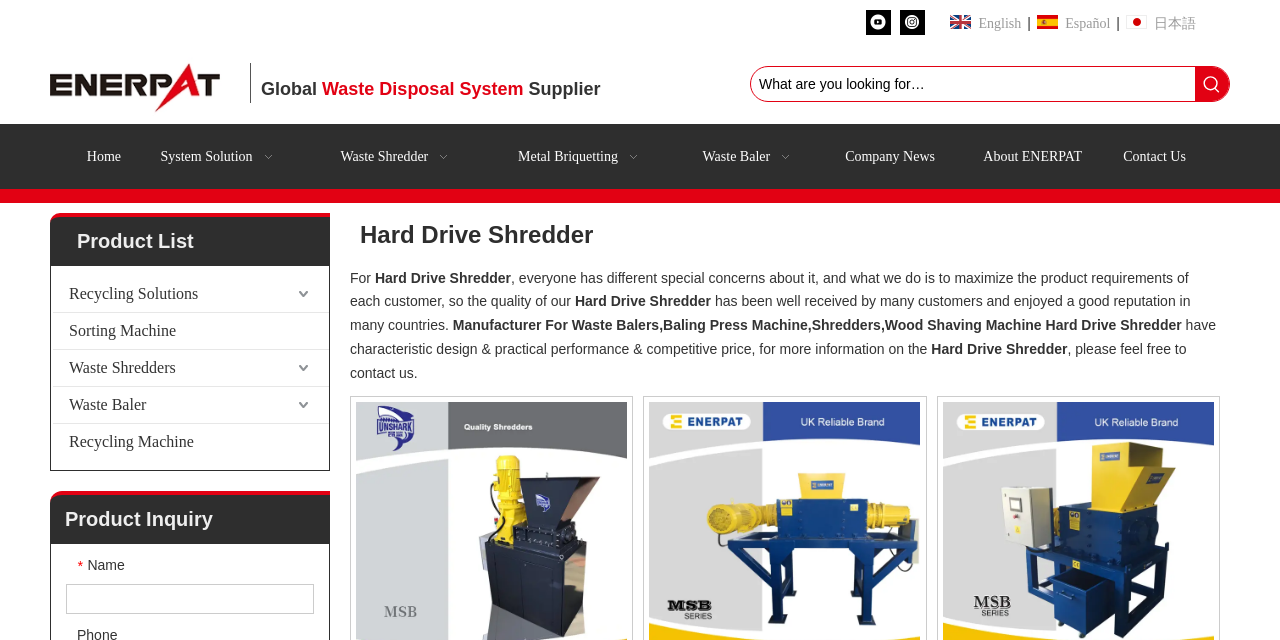Identify the bounding box coordinates of the area you need to click to perform the following instruction: "Visit the Youtube channel".

[0.677, 0.016, 0.696, 0.055]